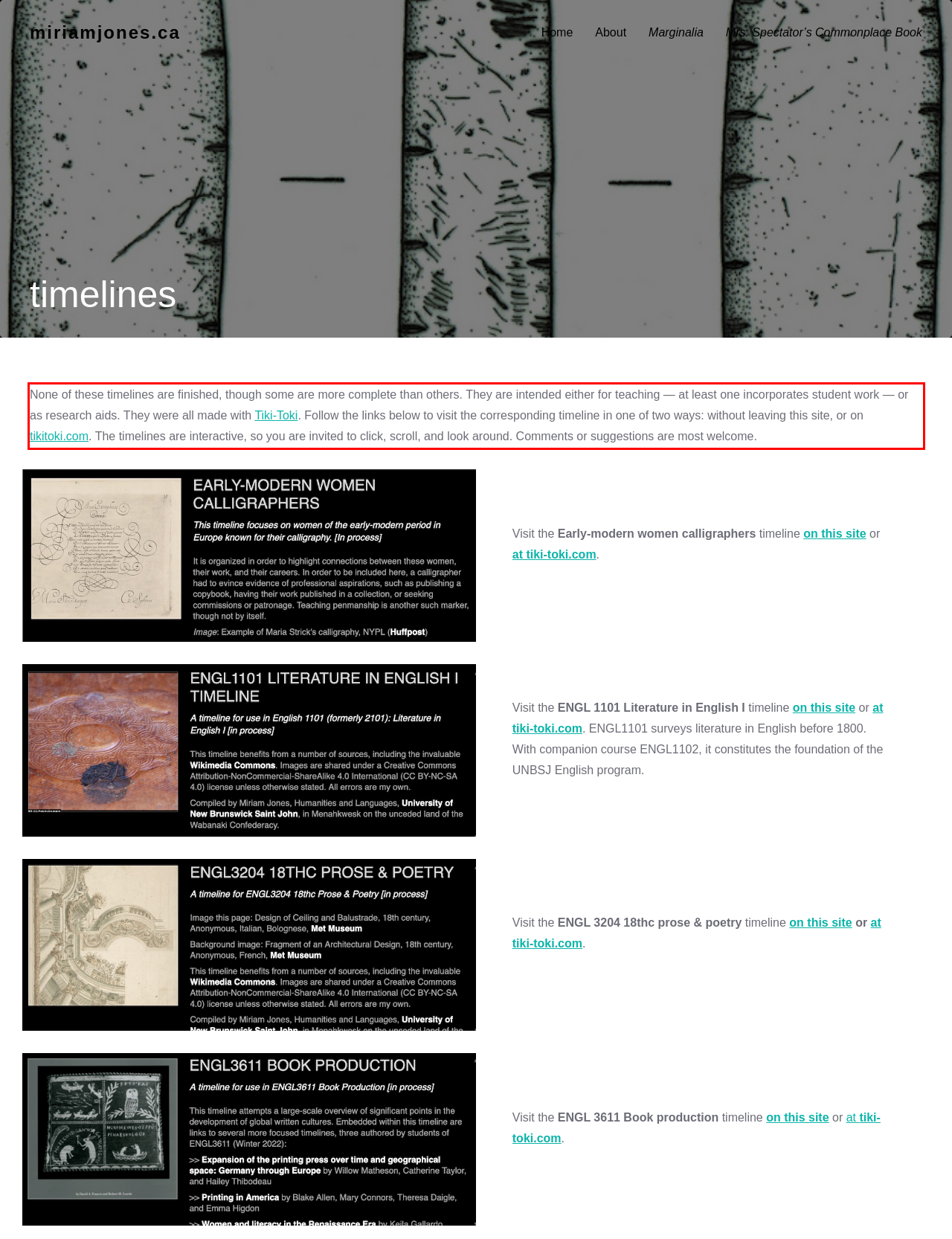Examine the webpage screenshot, find the red bounding box, and extract the text content within this marked area.

None of these timelines are finished, though some are more complete than others. They are intended either for teaching — at least one incorporates student work — or as research aids. They were all made with Tiki-Toki. Follow the links below to visit the corresponding timeline in one of two ways: without leaving this site, or on tikitoki.com. The timelines are interactive, so you are invited to click, scroll, and look around. Comments or suggestions are most welcome.